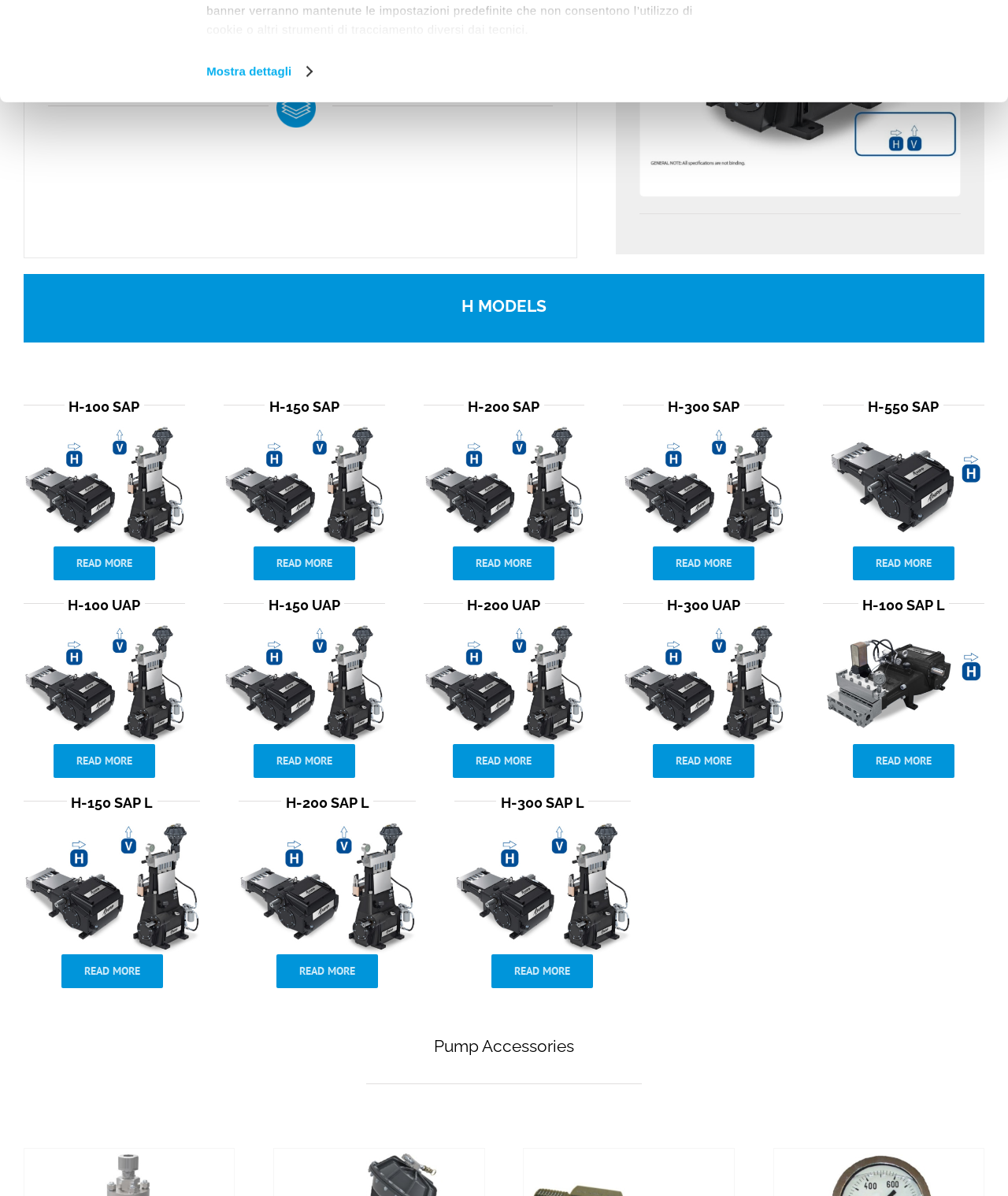Find and indicate the bounding box coordinates of the region you should select to follow the given instruction: "Read more about H-100 SAP".

[0.053, 0.457, 0.154, 0.485]